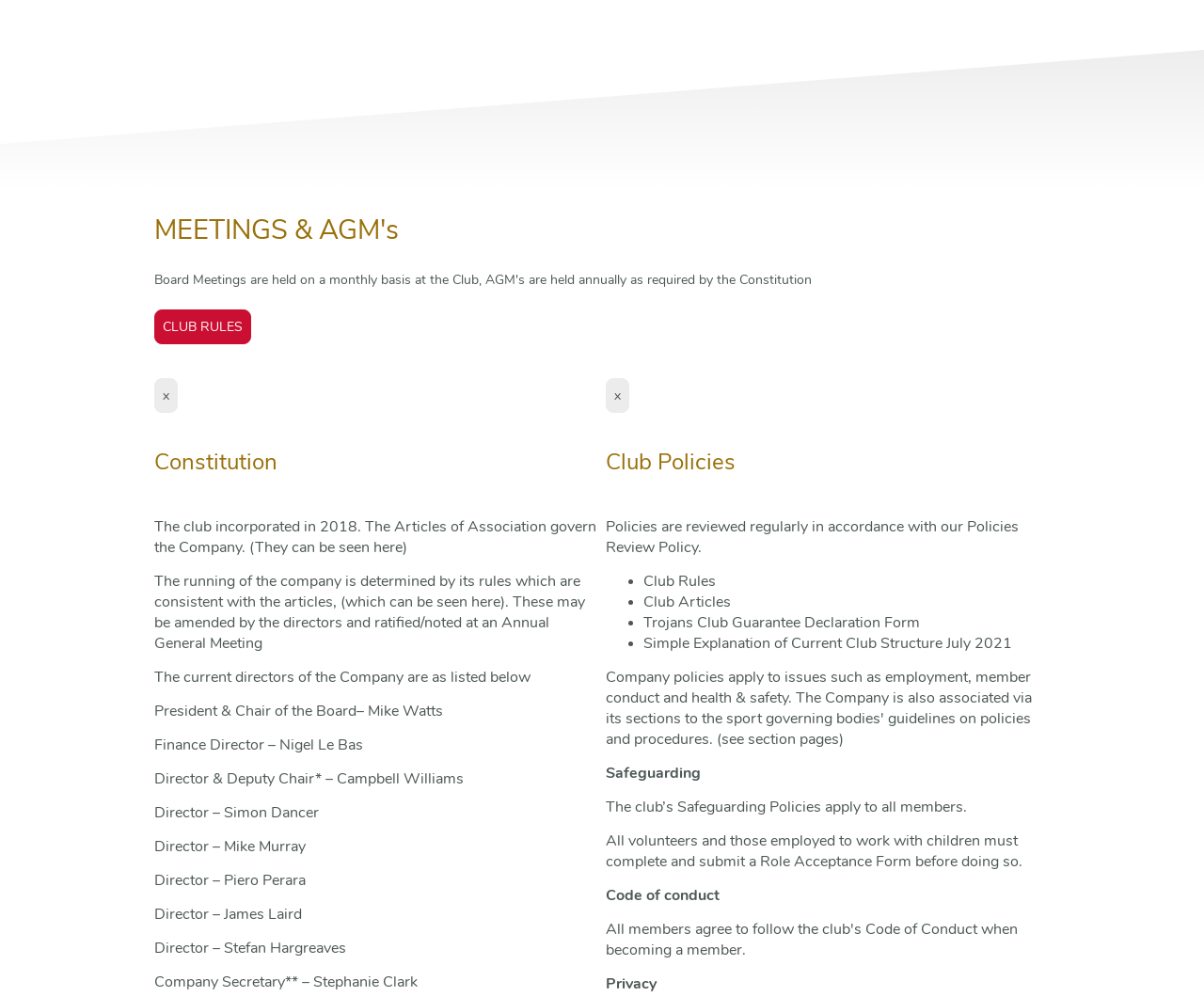Bounding box coordinates should be provided in the format (top-left x, top-left y, bottom-right x, bottom-right y) with all values between 0 and 1. Identify the bounding box for this UI element: CLUB RULES

[0.128, 0.311, 0.209, 0.346]